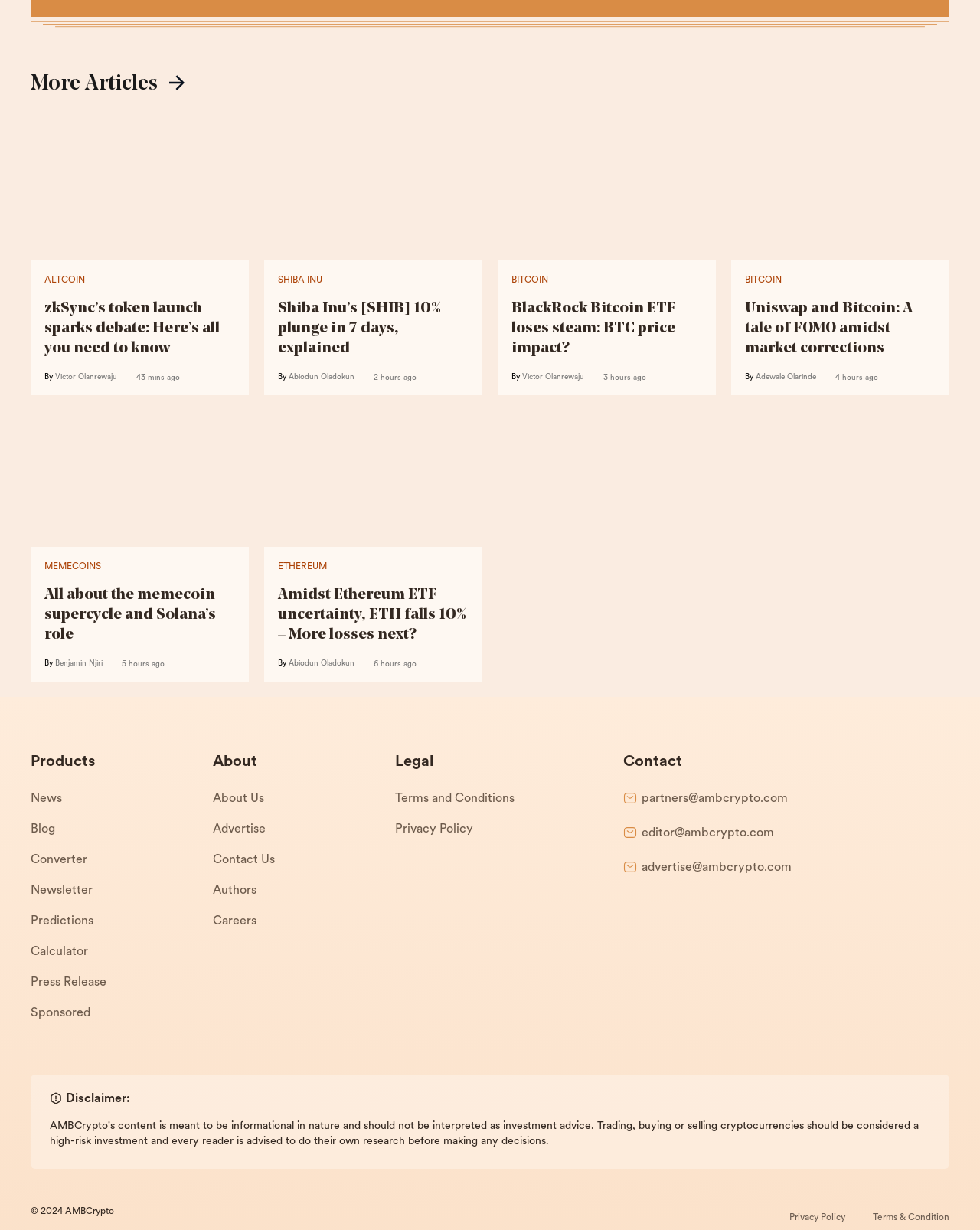What is the email address for sending partnership inquiries?
Give a one-word or short-phrase answer derived from the screenshot.

partners@ambcrypto.com